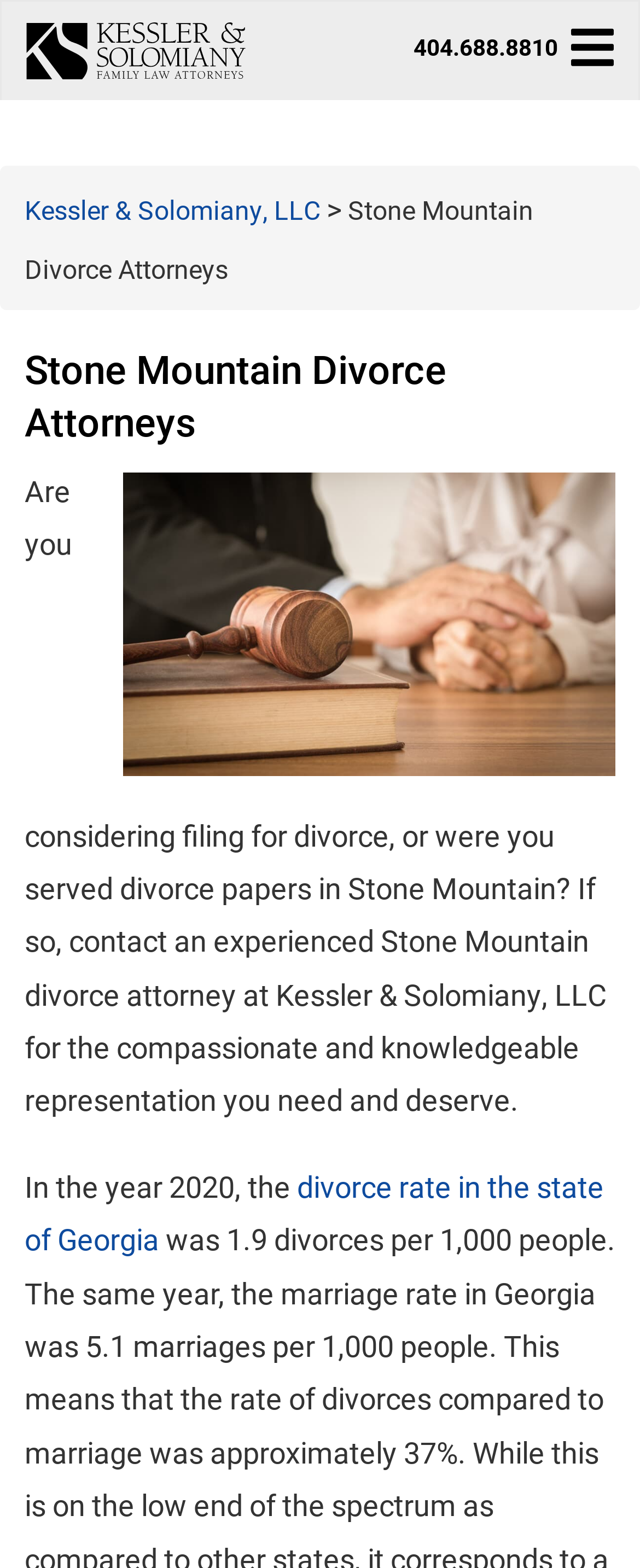Identify the bounding box coordinates for the UI element described as: "alt="logo"".

[0.041, 0.007, 0.385, 0.032]